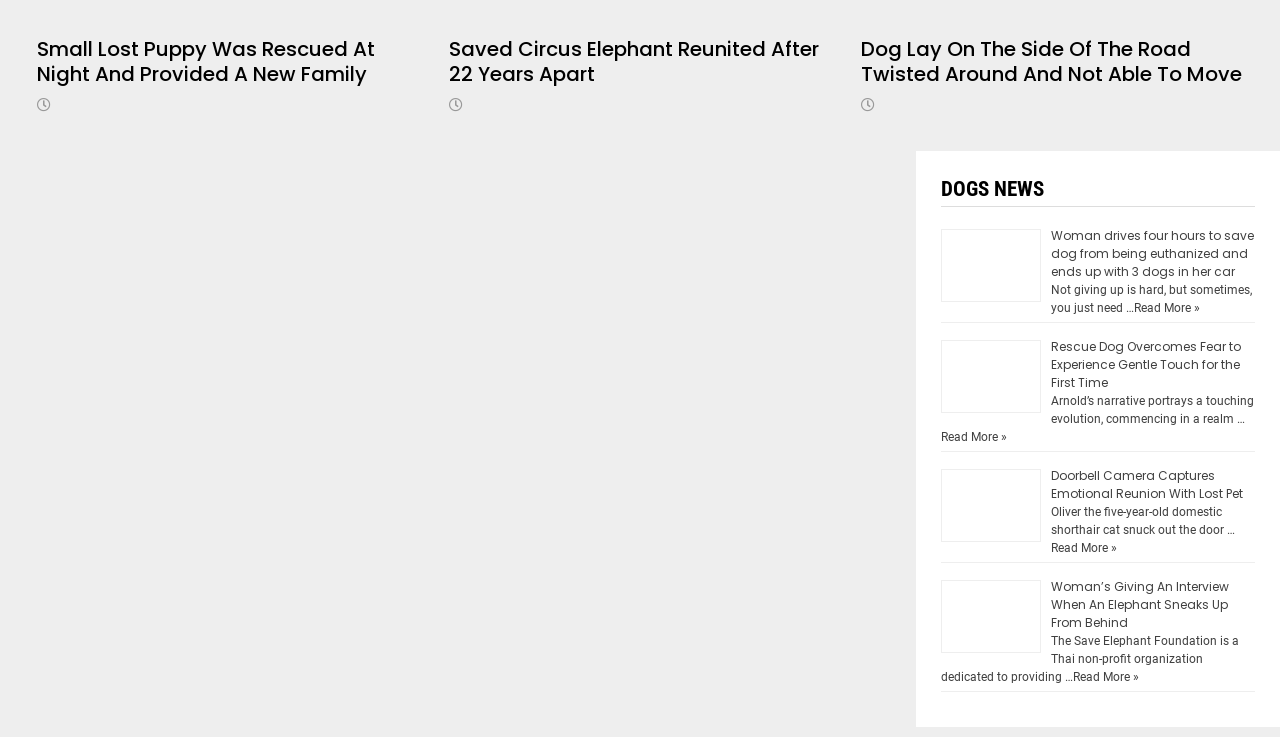How many dogs are in the car?
Answer the question with a detailed and thorough explanation.

I found the answer by reading the heading 'Woman drives four hours to save dog from being euthanized and ends up with 3 dogs in her car' with a bounding box coordinate of [0.735, 0.309, 0.98, 0.382]. The heading explicitly states that there are 3 dogs in the car.